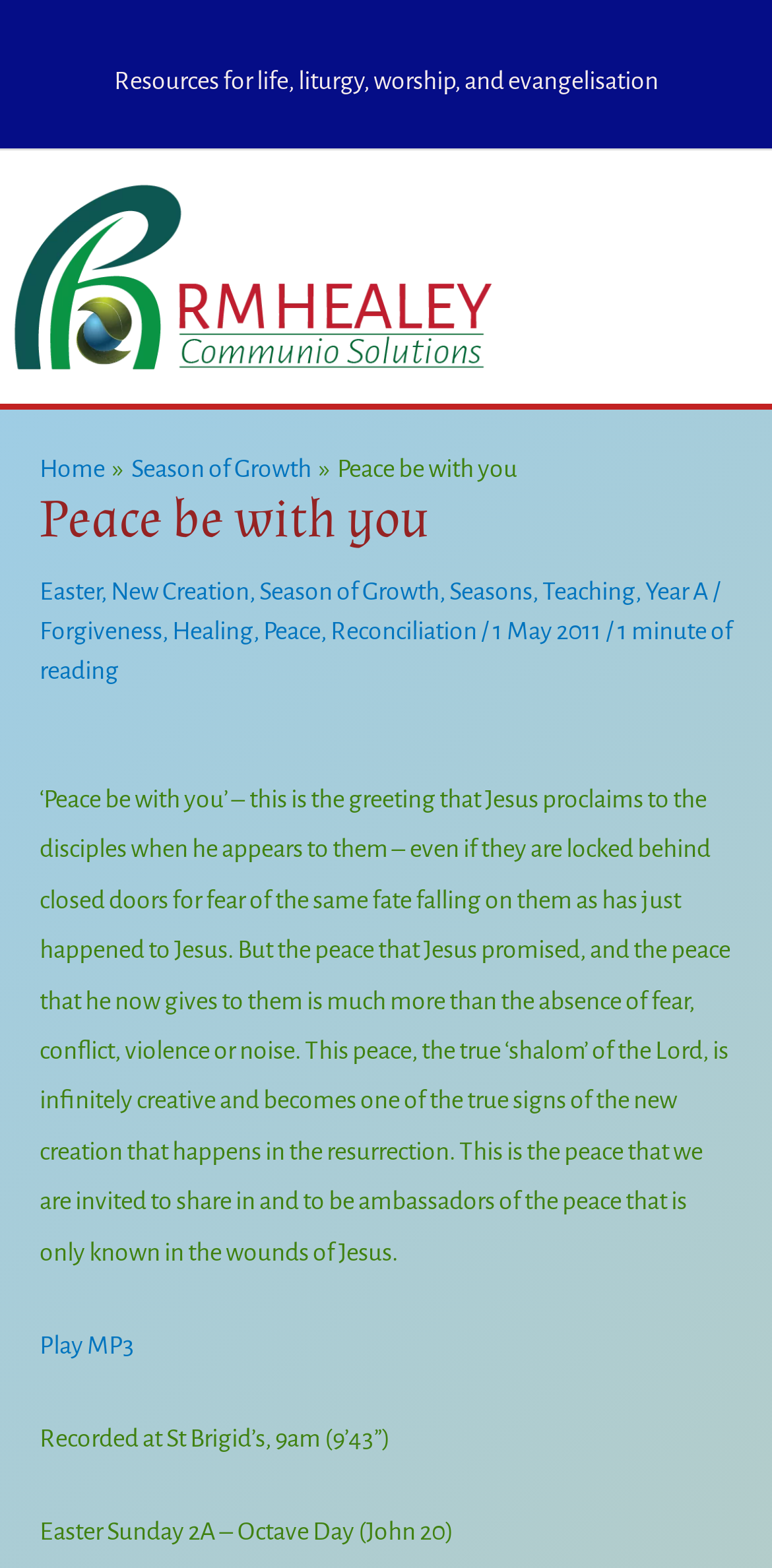Find the bounding box coordinates of the area that needs to be clicked in order to achieve the following instruction: "Visit the 'RMHealey' website". The coordinates should be specified as four float numbers between 0 and 1, i.e., [left, top, right, bottom].

[0.005, 0.167, 0.646, 0.185]